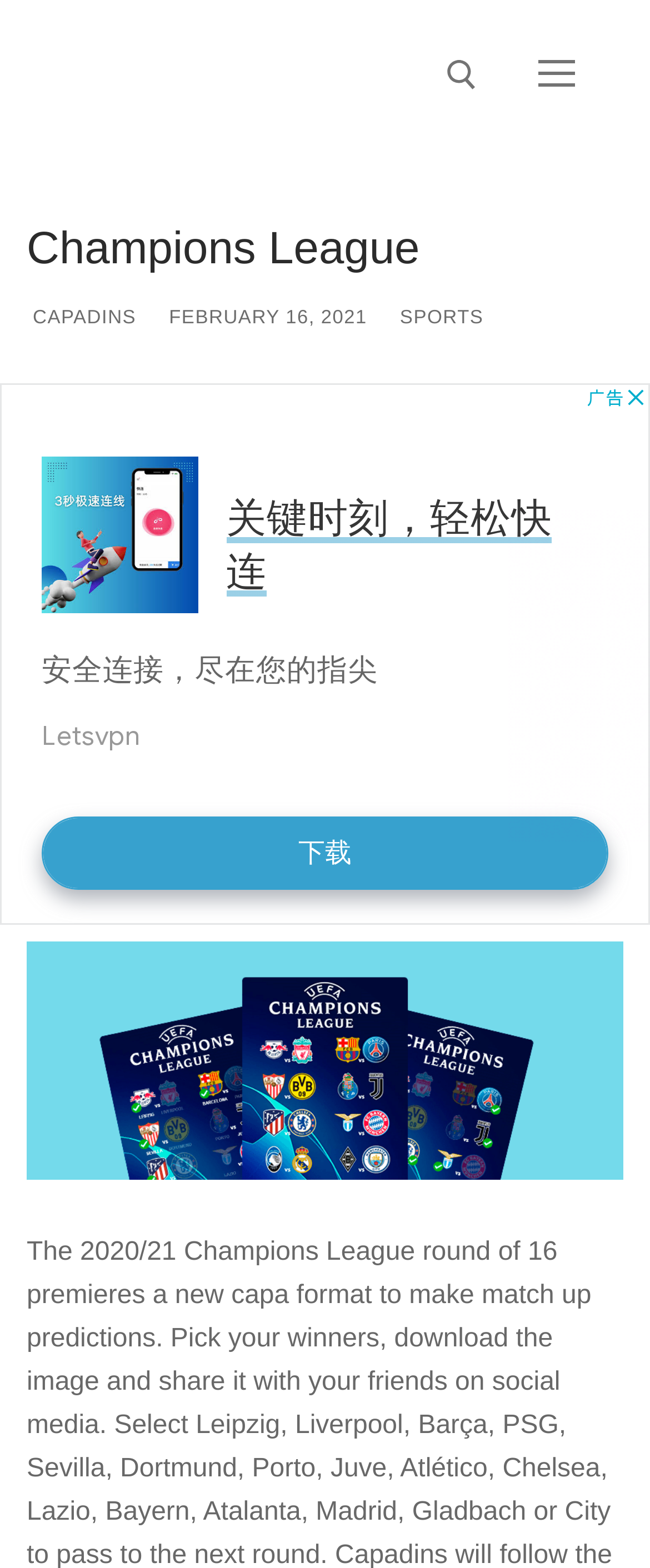Using the description: "aria-label="Advertisement" name="aswift_1" title="Advertisement"", determine the UI element's bounding box coordinates. Ensure the coordinates are in the format of four float numbers between 0 and 1, i.e., [left, top, right, bottom].

[0.0, 0.244, 1.0, 0.59]